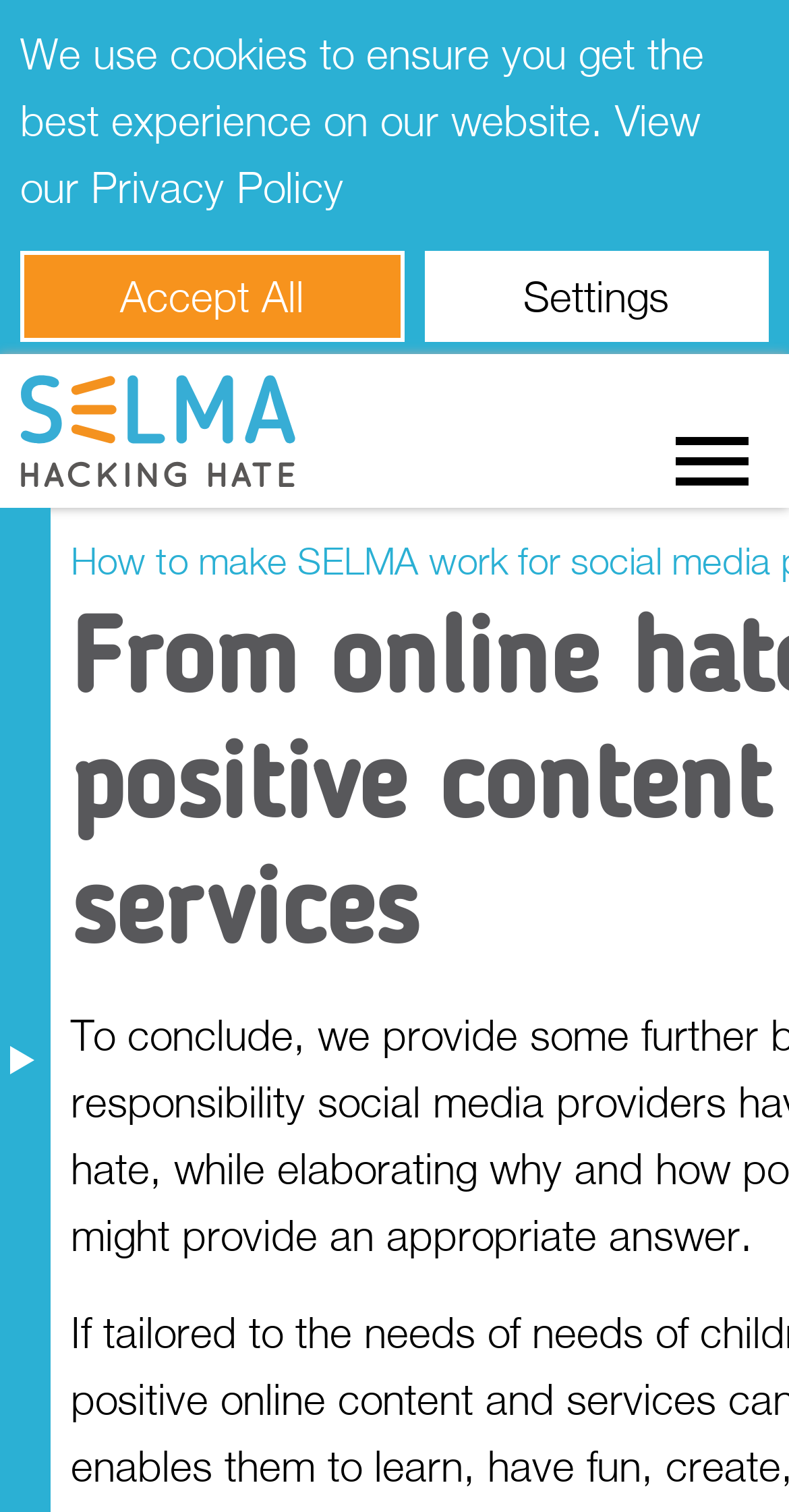Locate the UI element described by Pathway 4 in the provided webpage screenshot. Return the bounding box coordinates in the format (top-left x, top-left y, bottom-right x, bottom-right y), ensuring all values are between 0 and 1.

[0.0, 0.764, 0.513, 0.83]